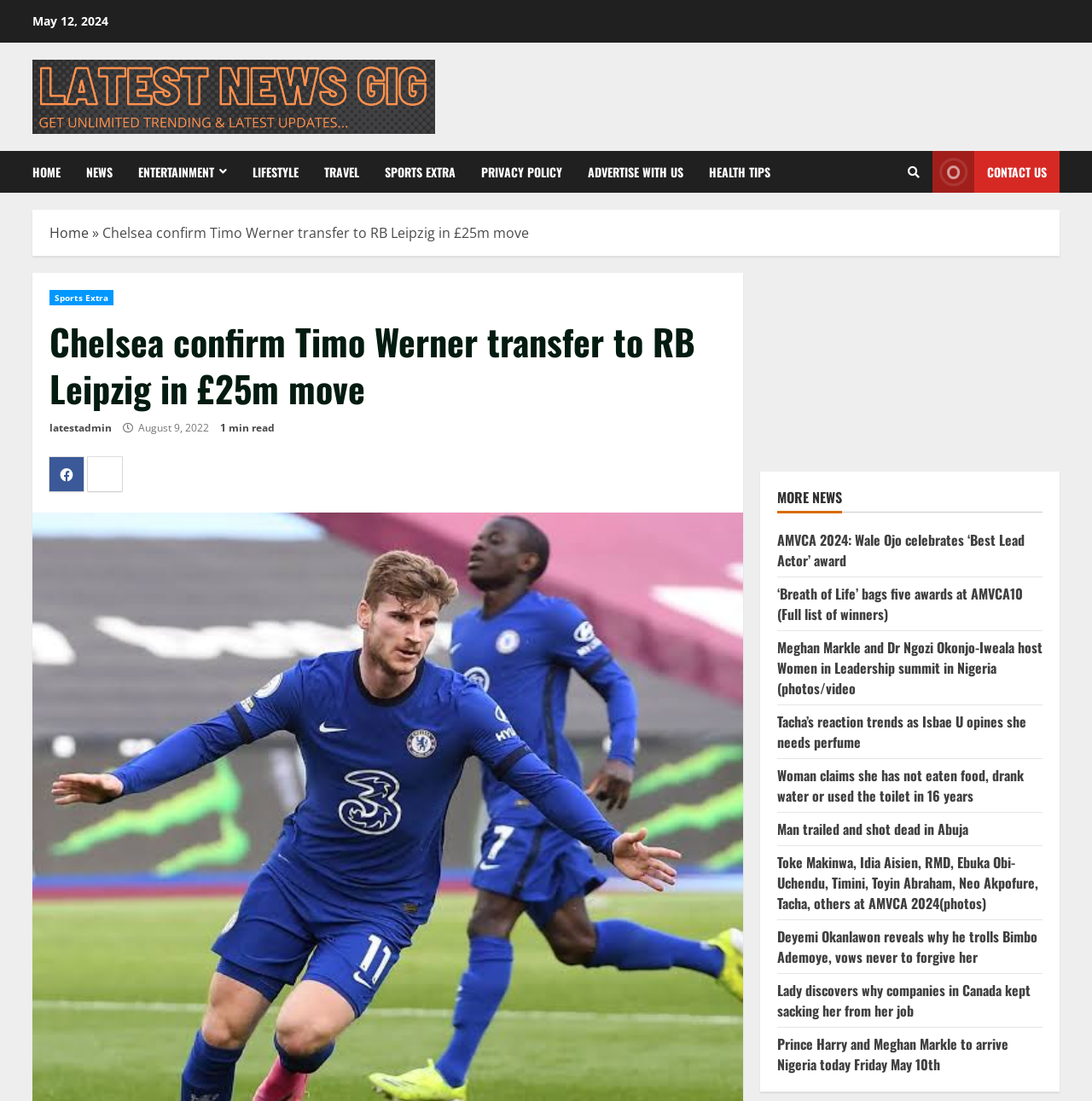Extract the main title from the webpage.

Chelsea confirm Timo Werner transfer to RB Leipzig in £25m move